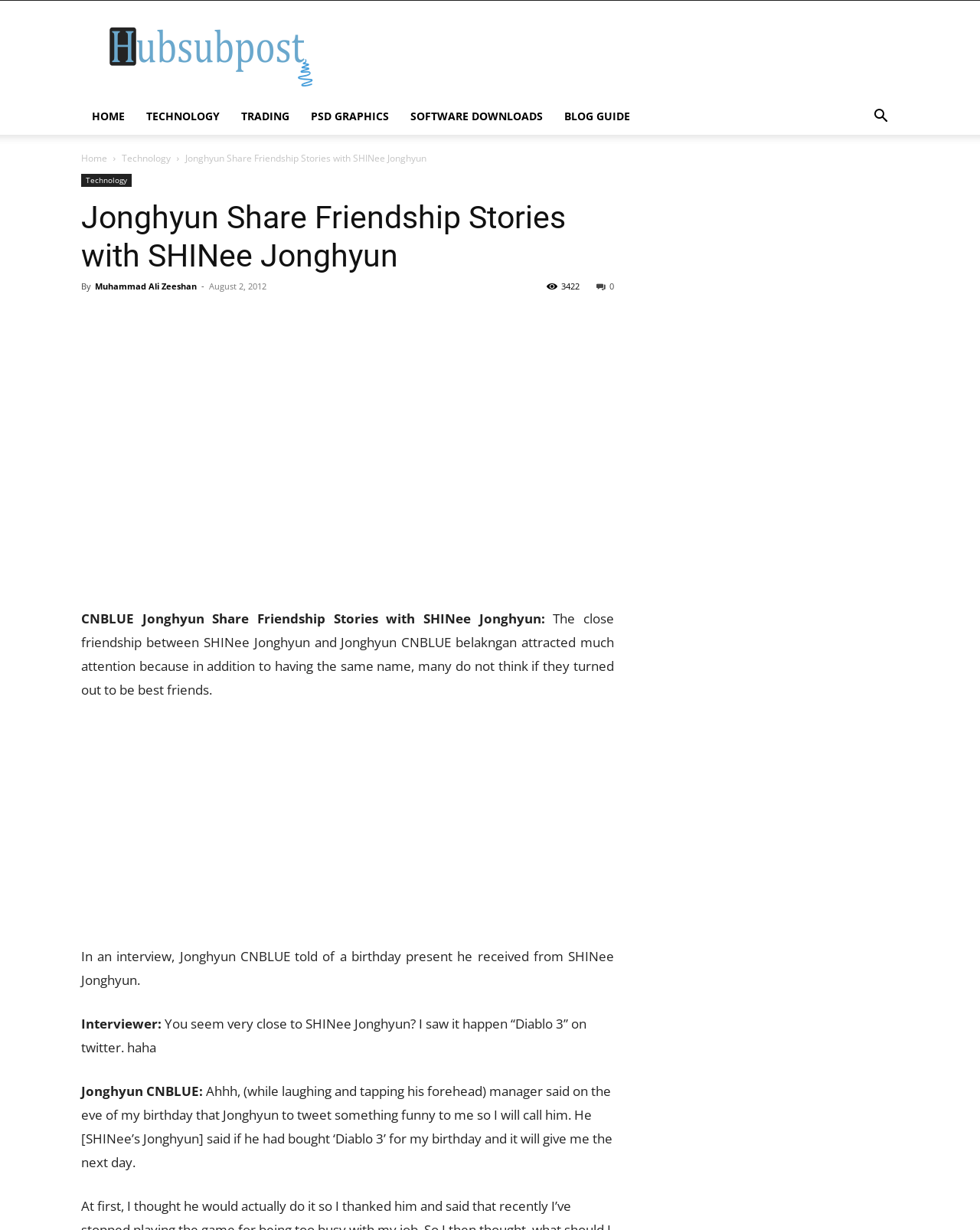Review the image closely and give a comprehensive answer to the question: How many social media links are available?

I counted the social media links available on the webpage, which are , , , , and , and found that there are 5 in total.